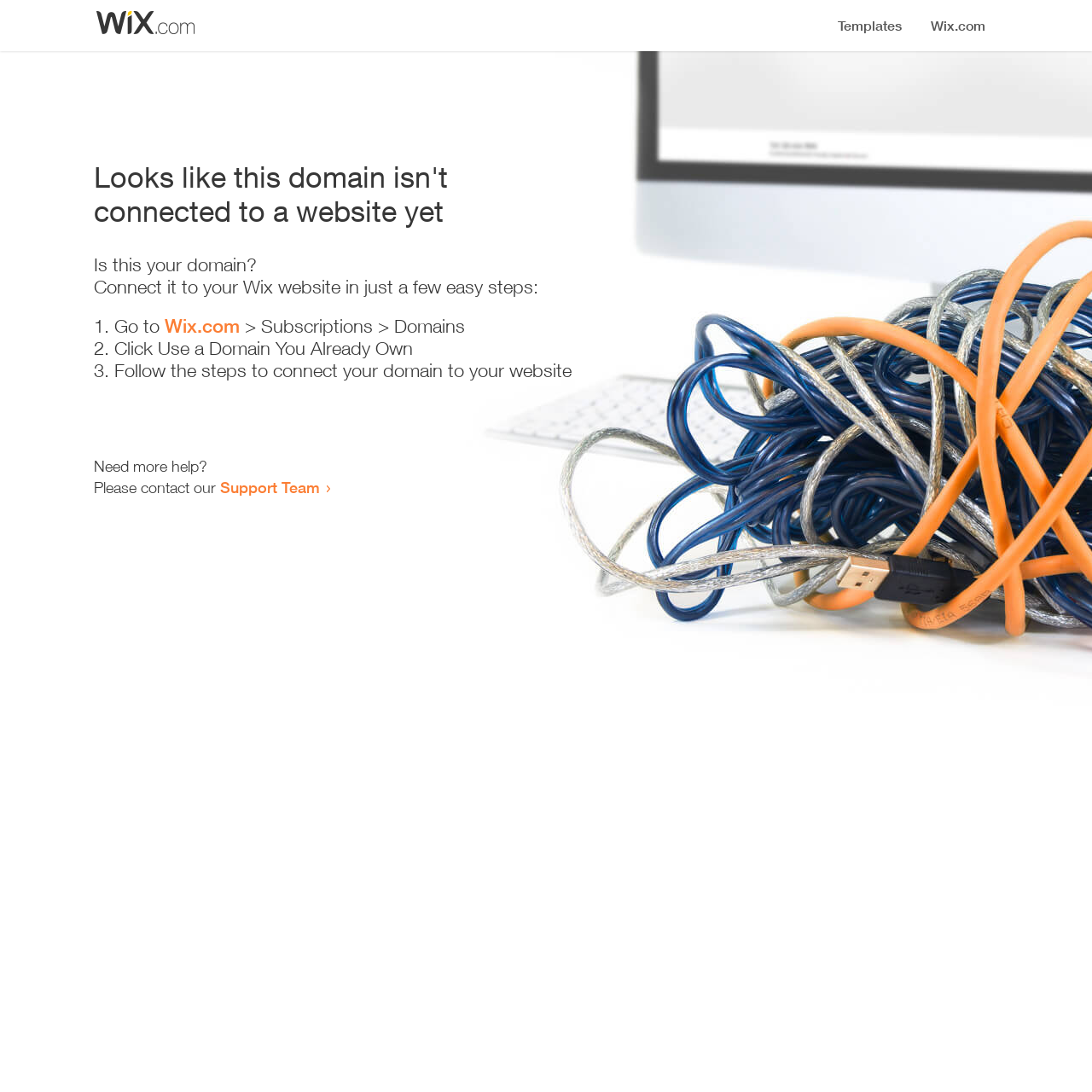Identify the bounding box coordinates of the HTML element based on this description: "Wix.com".

[0.151, 0.288, 0.22, 0.309]